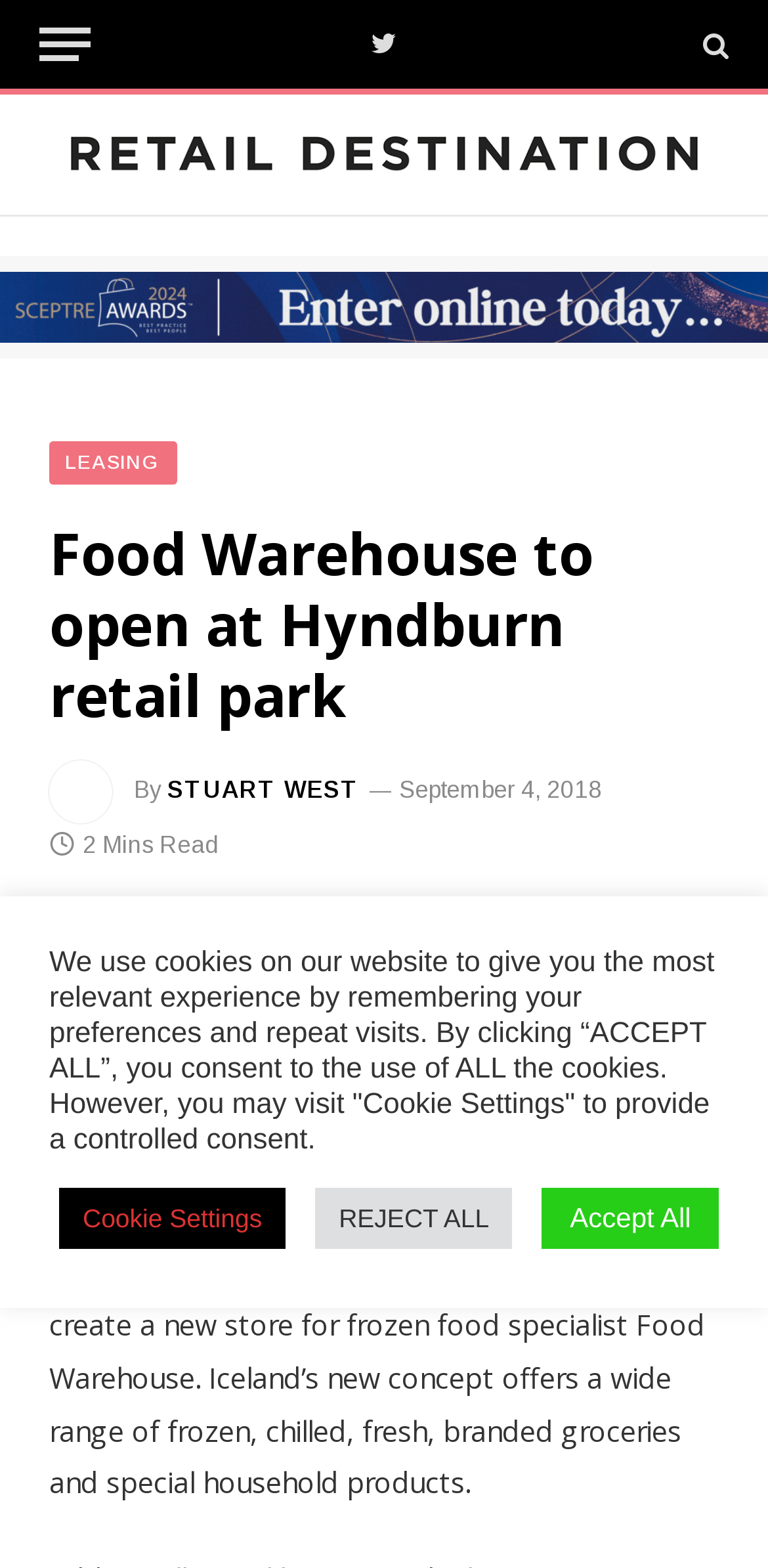When is the Food Warehouse expected to open?
Based on the image, answer the question in a detailed manner.

I found the answer by reading the text 'Iceland’s Food Warehouse model is set to open at Hyndburn Retail Park in October 2018' which mentions the expected opening date.